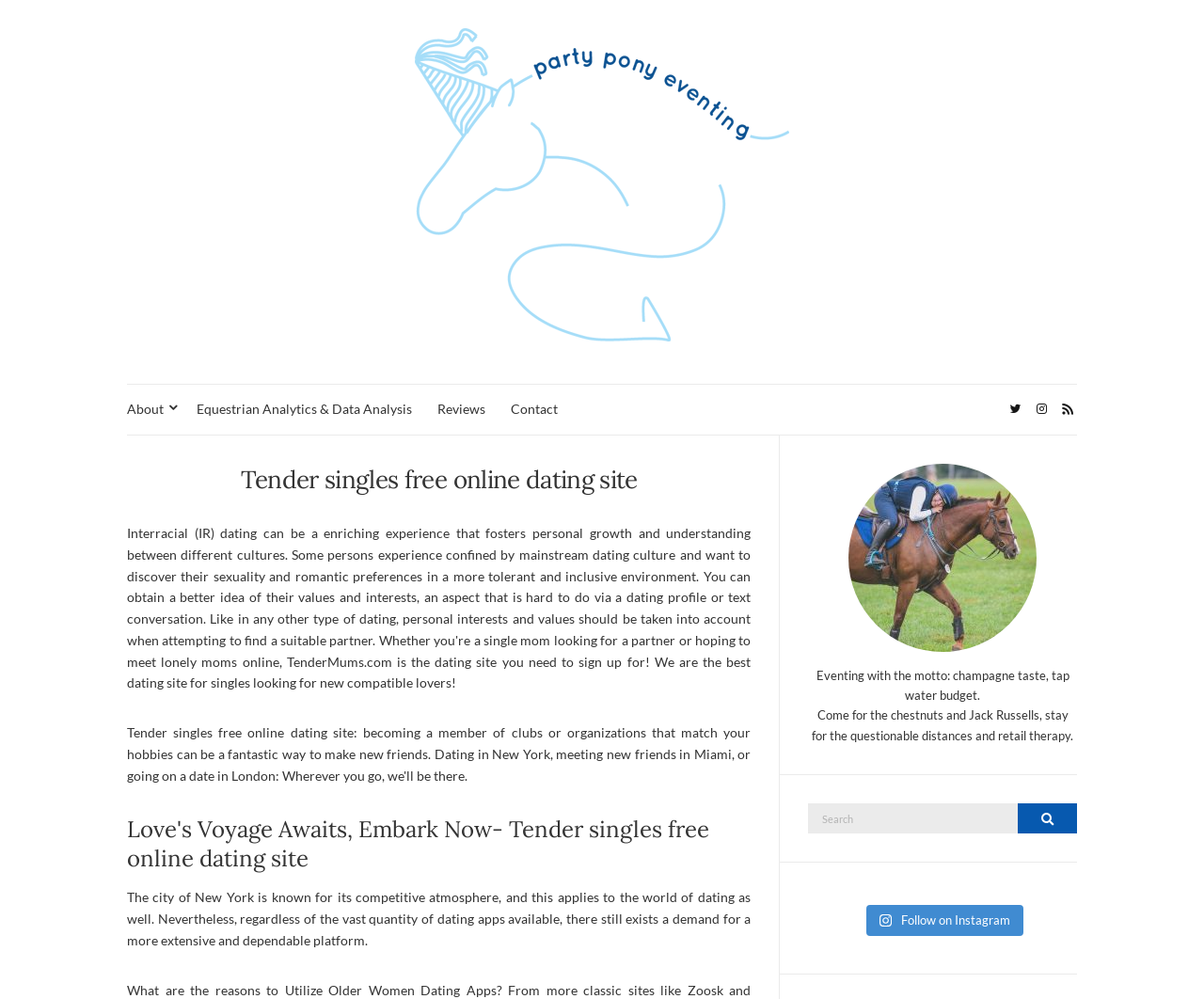Examine the screenshot and answer the question in as much detail as possible: What is the motto of Eventing?

The motto of Eventing is 'champagne taste, tap water budget', which is mentioned in the text as a description of the Eventing with the motto.